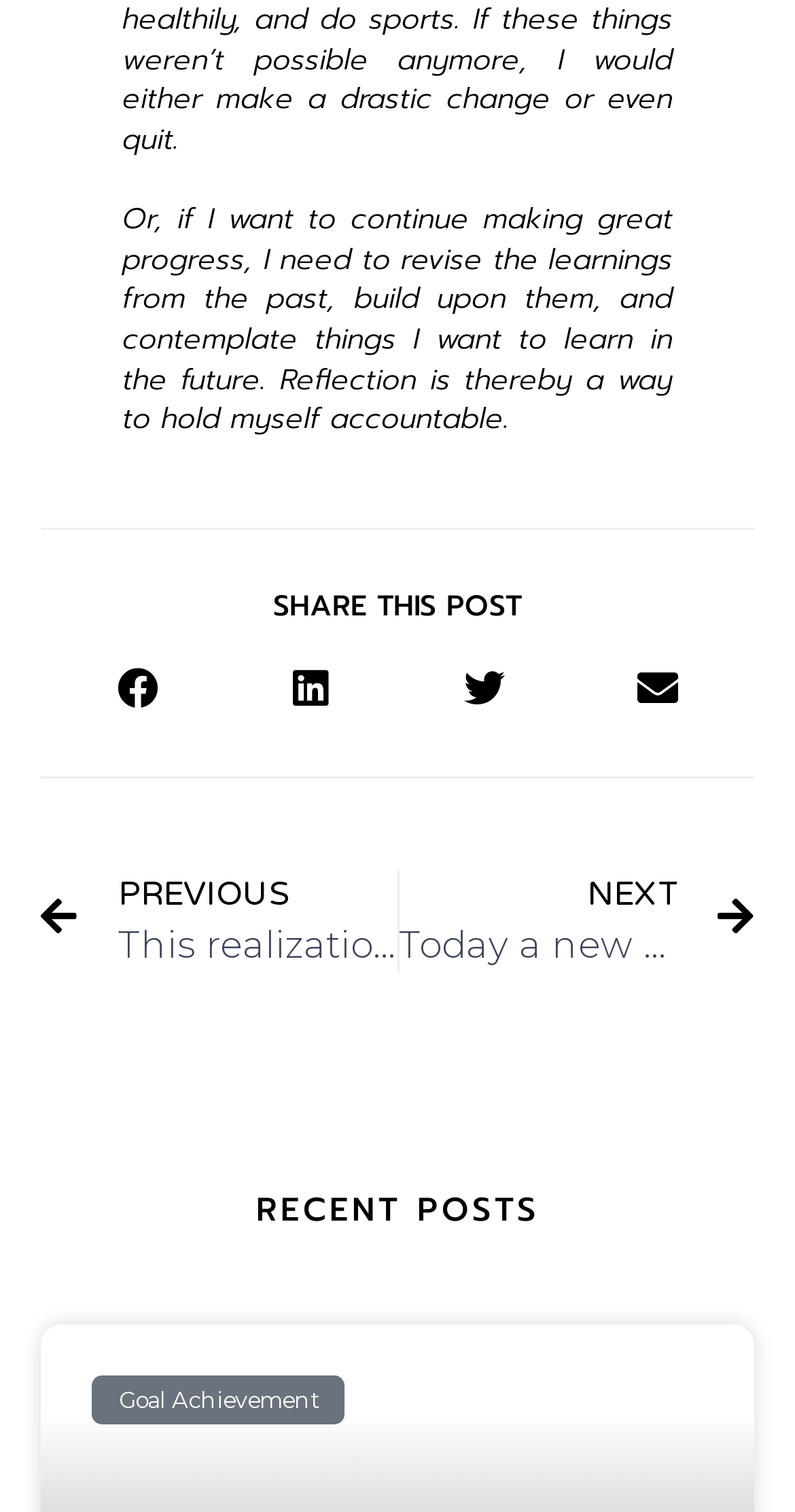Based on the image, please elaborate on the answer to the following question:
What is the title of the previous post?

The link element with the text 'Prev PREVIOUS This realization can change your life – finite vs infinite games' suggests that the previous post is titled 'finite vs infinite games'.